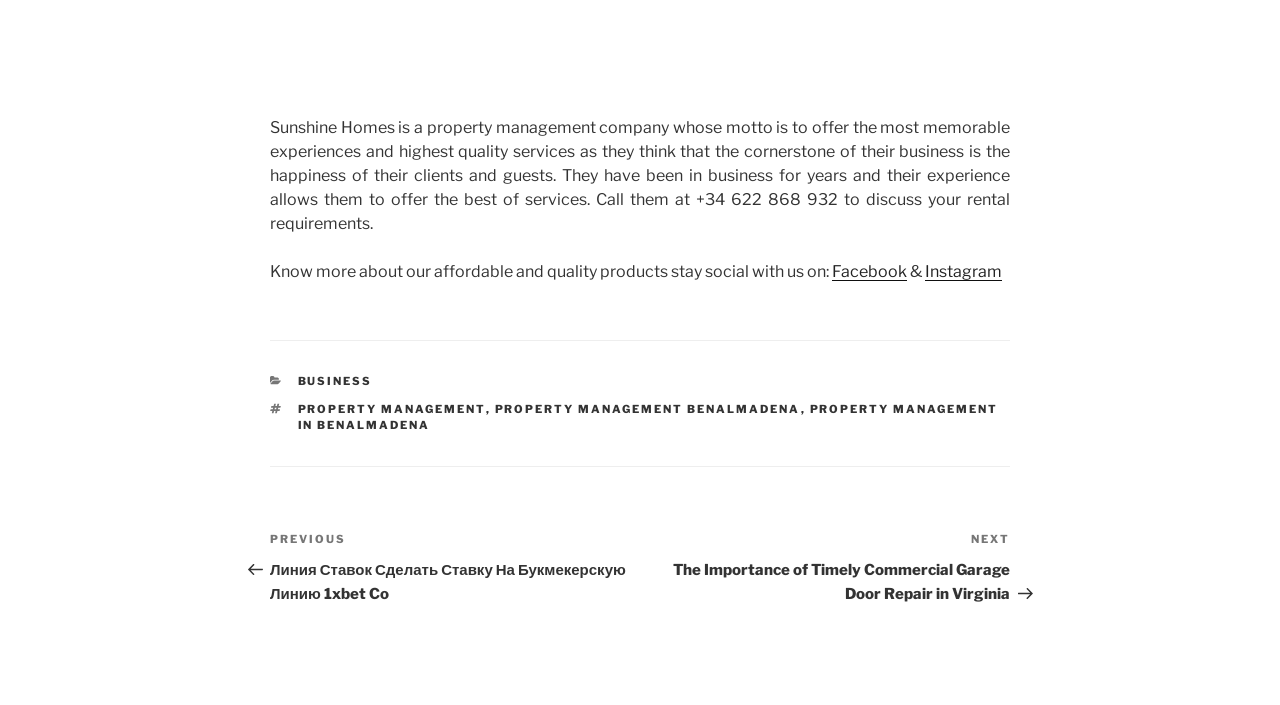What categories are available on the webpage?
Using the visual information from the image, give a one-word or short-phrase answer.

Business